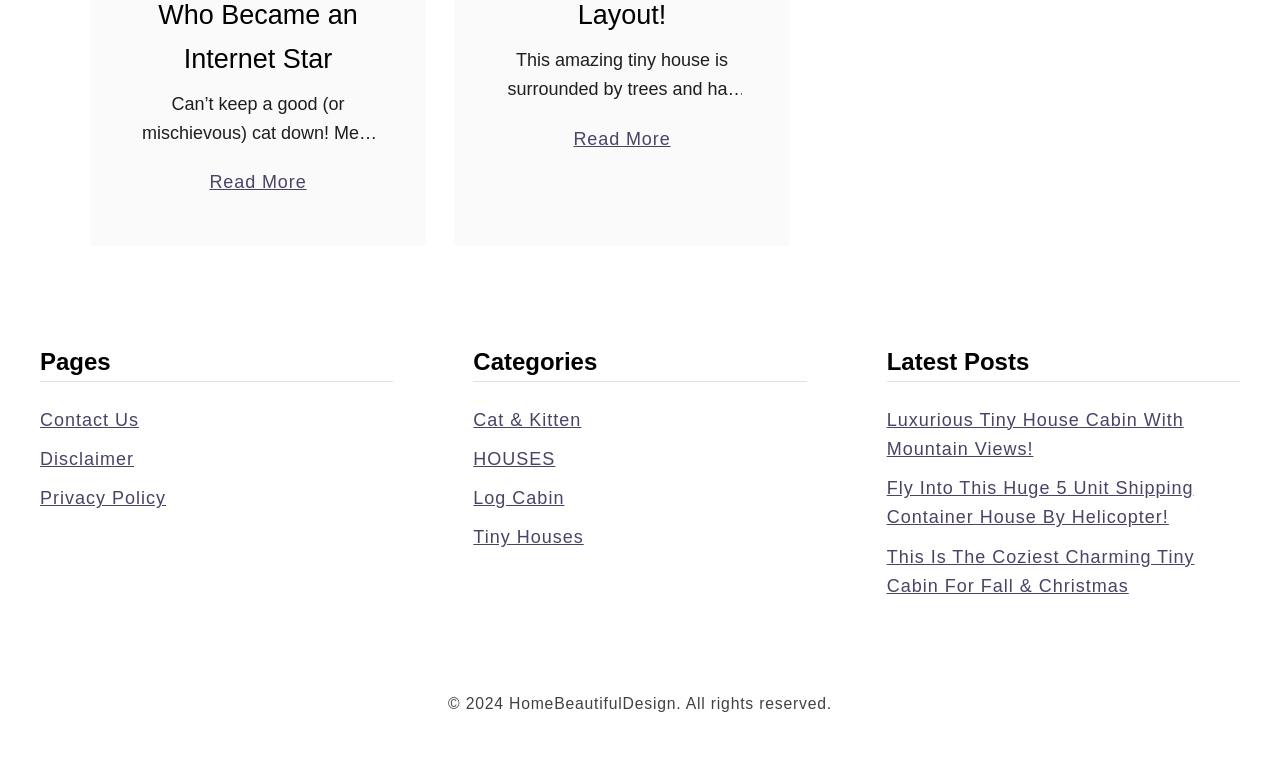Provide the bounding box coordinates for the area that should be clicked to complete the instruction: "View latest posts".

[0.693, 0.45, 0.969, 0.503]